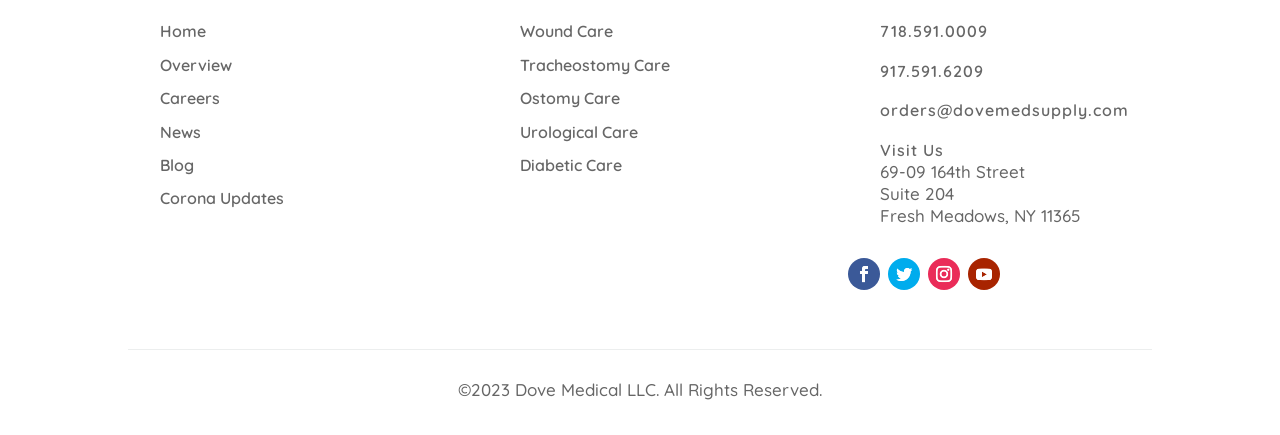Mark the bounding box of the element that matches the following description: "$".

[0.1, 0.2, 0.125, 0.246]